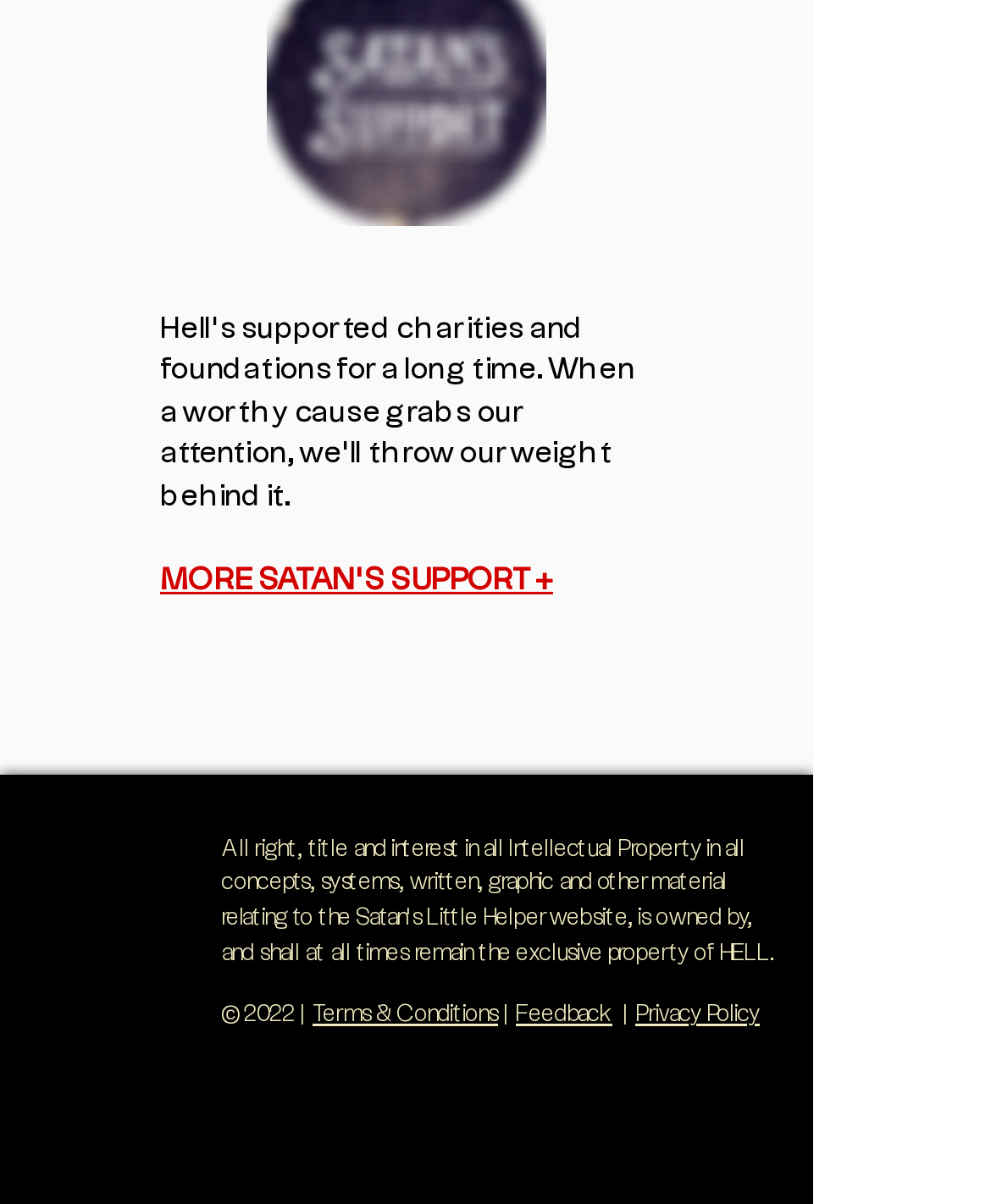Highlight the bounding box coordinates of the region I should click on to meet the following instruction: "check the date of the article".

None